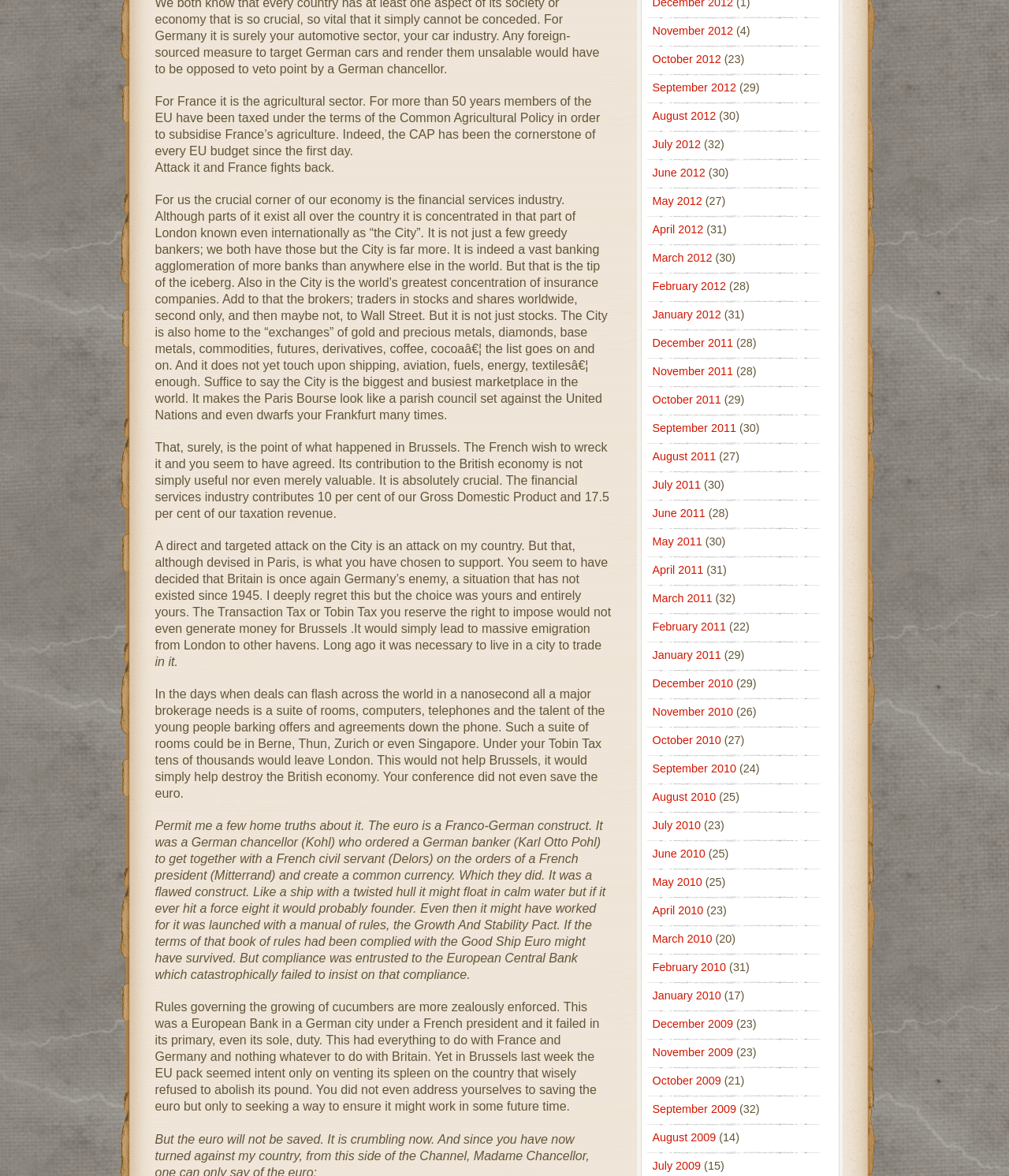Could you determine the bounding box coordinates of the clickable element to complete the instruction: "Go to September 2012"? Provide the coordinates as four float numbers between 0 and 1, i.e., [left, top, right, bottom].

[0.646, 0.069, 0.73, 0.08]